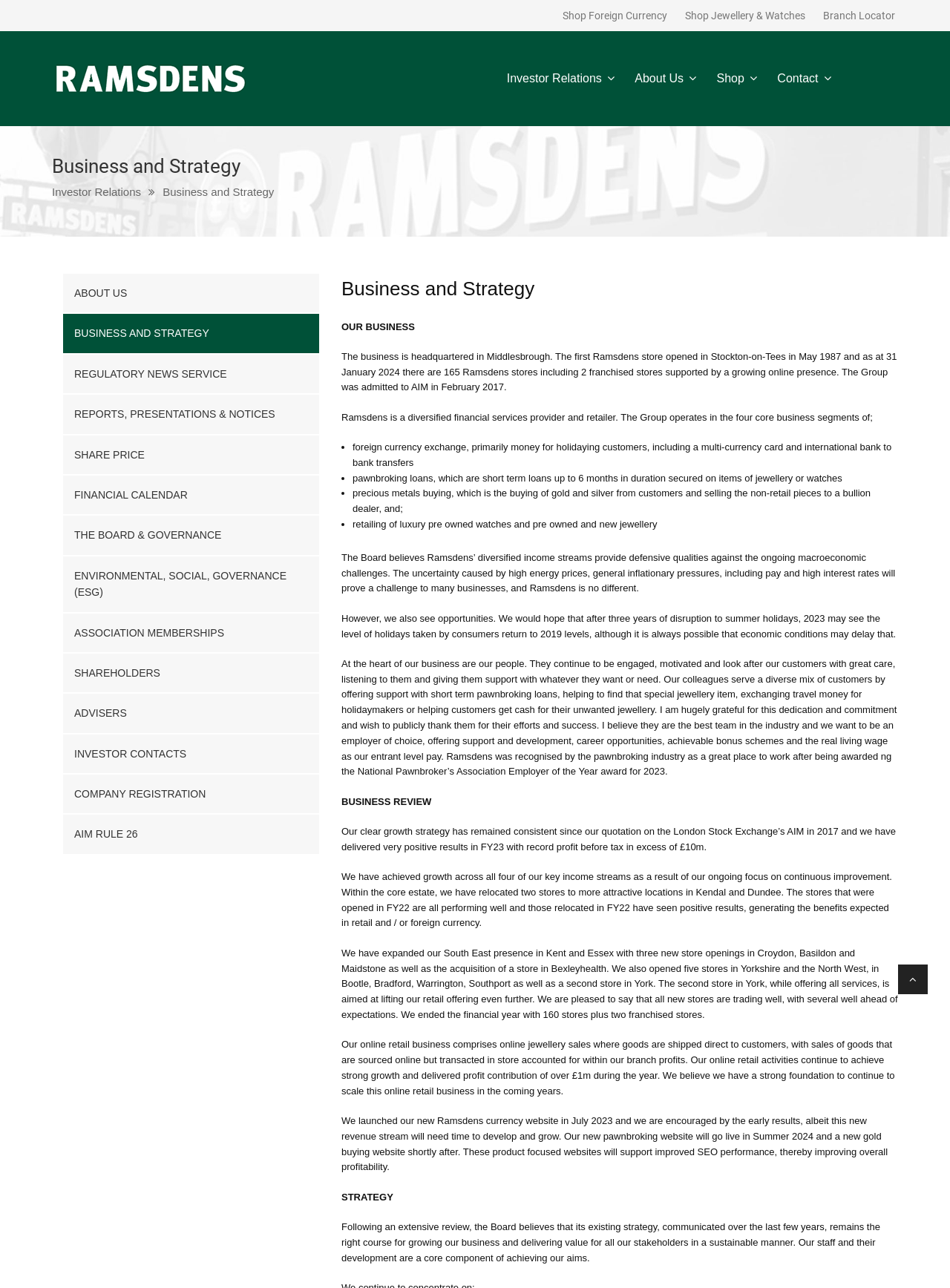What is the name of the company?
Based on the image, provide your answer in one word or phrase.

Ramsdens